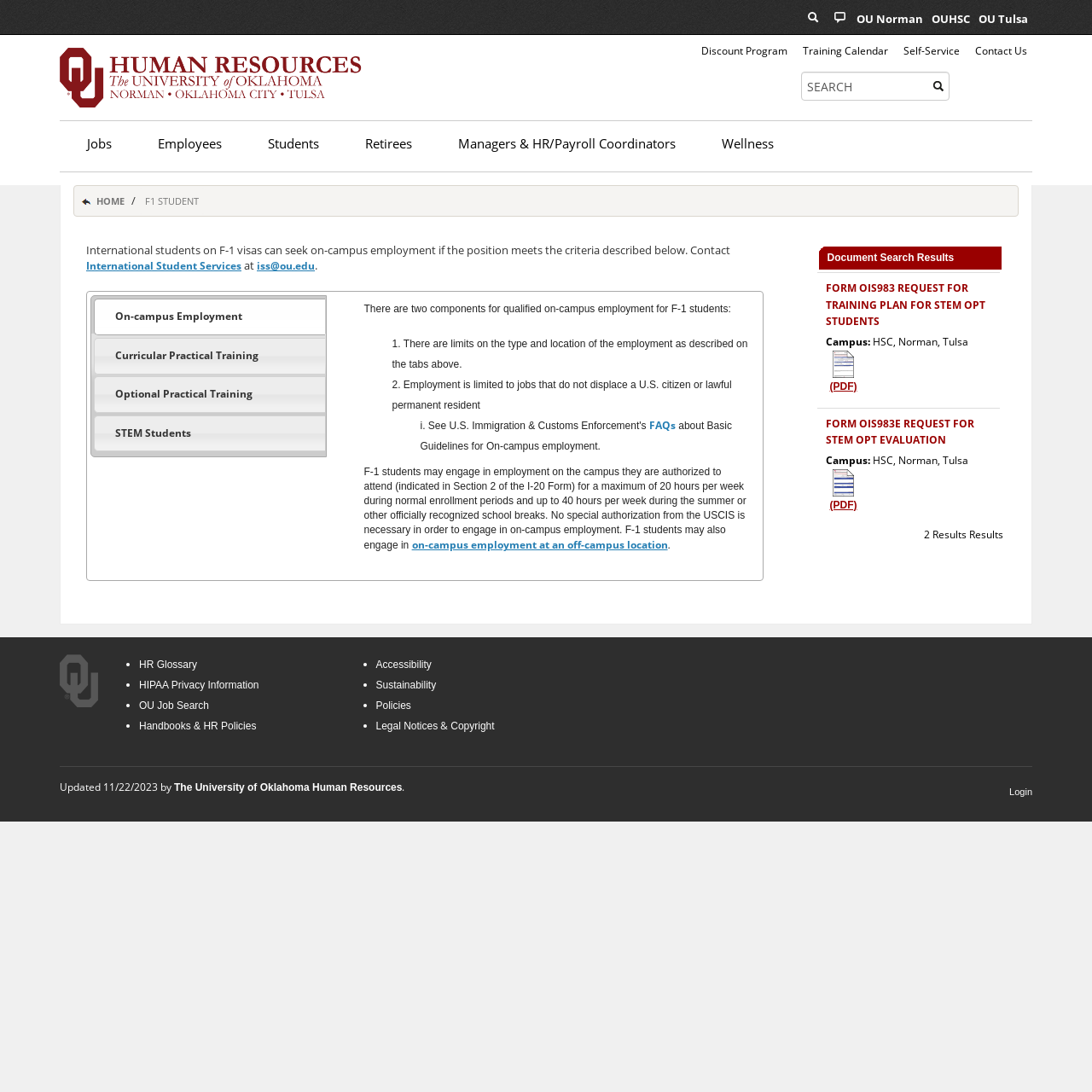Please reply to the following question using a single word or phrase: 
What type of students can seek on-campus employment?

International students on F-1 visas